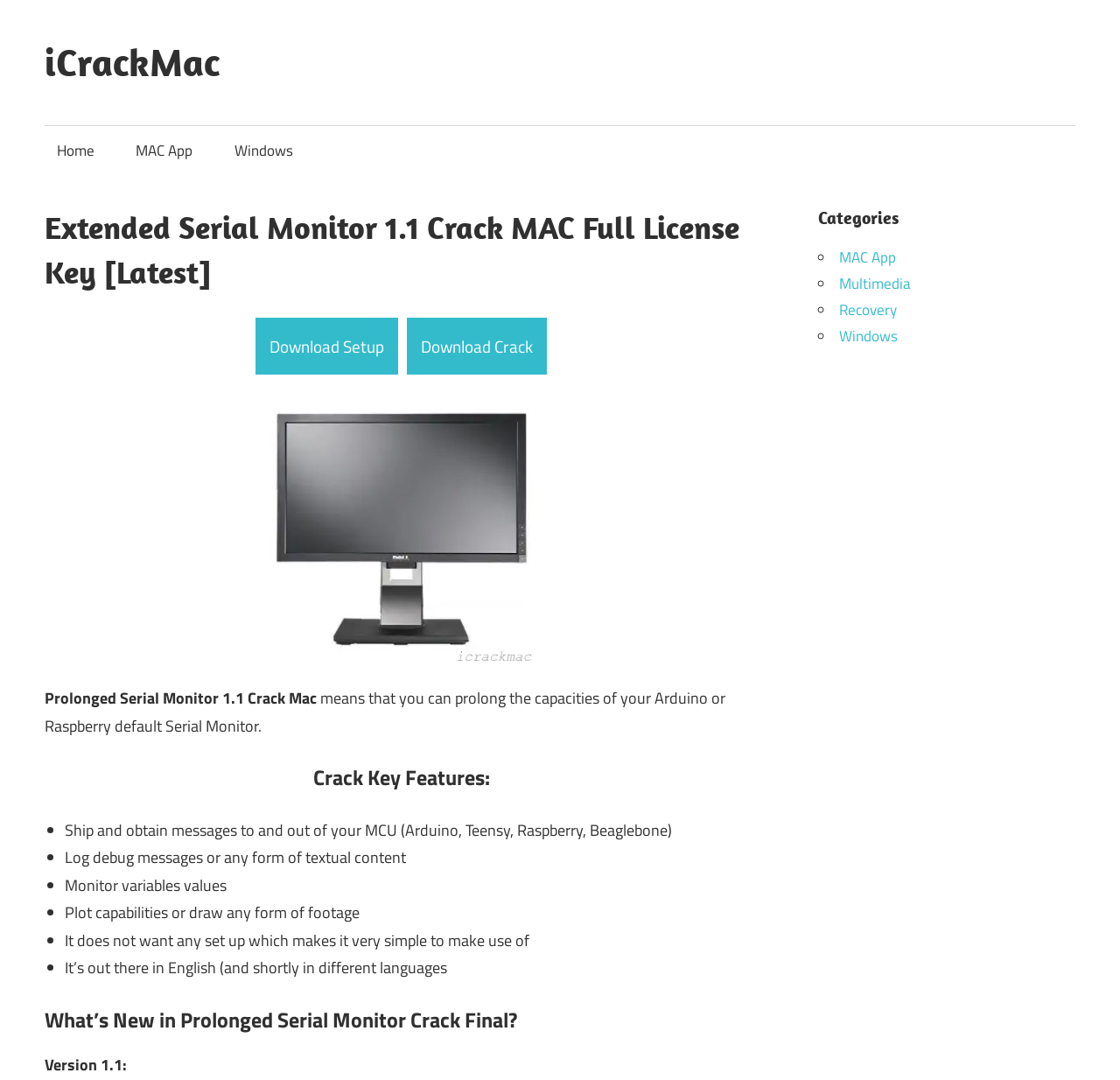Answer the following query concisely with a single word or phrase:
What are the key features of the software?

Ship and obtain messages, log debug messages, monitor variables values, plot capabilities